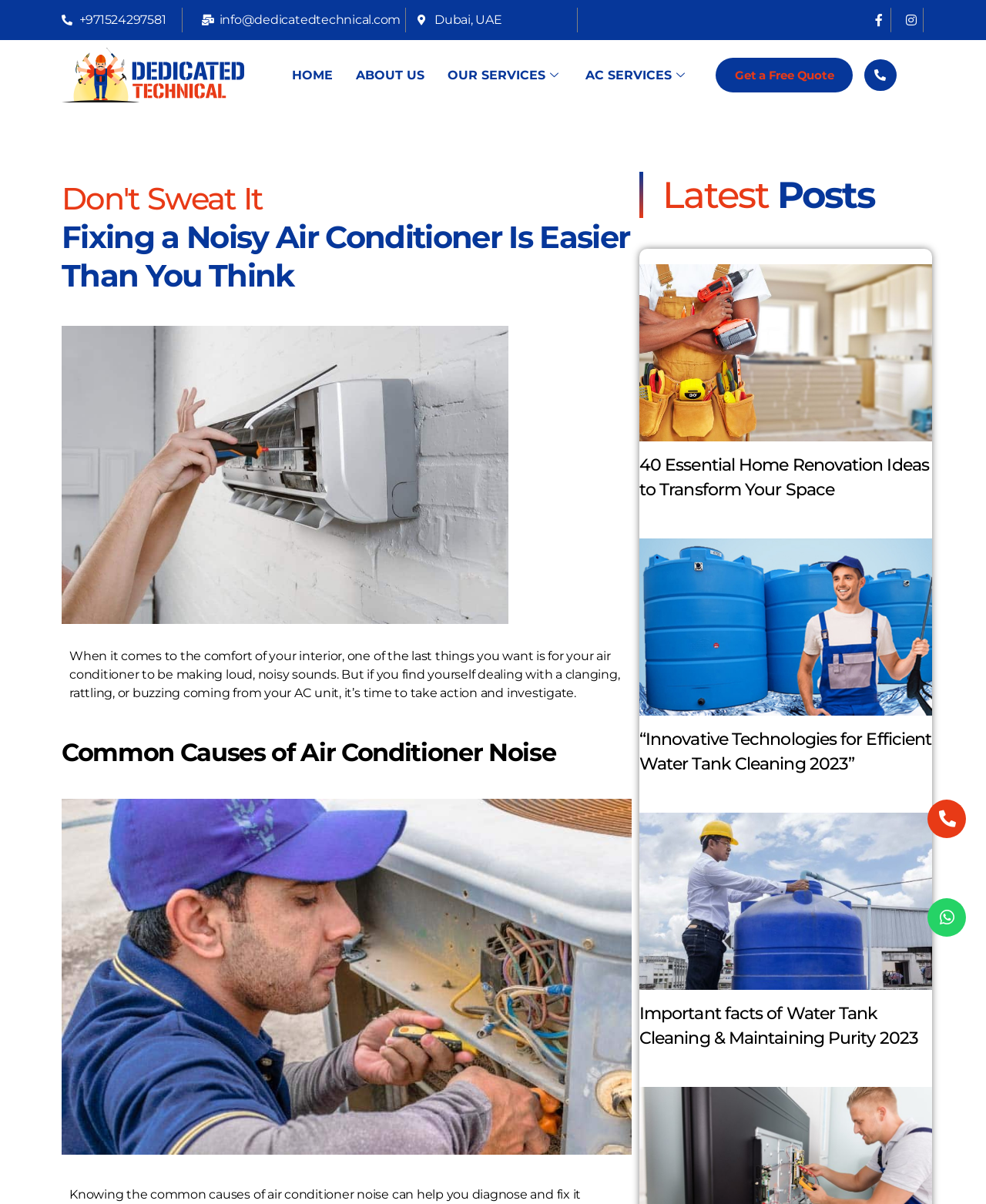For the element described, predict the bounding box coordinates as (top-left x, top-left y, bottom-right x, bottom-right y). All values should be between 0 and 1. Element description: AURIX™ TC264DA

None